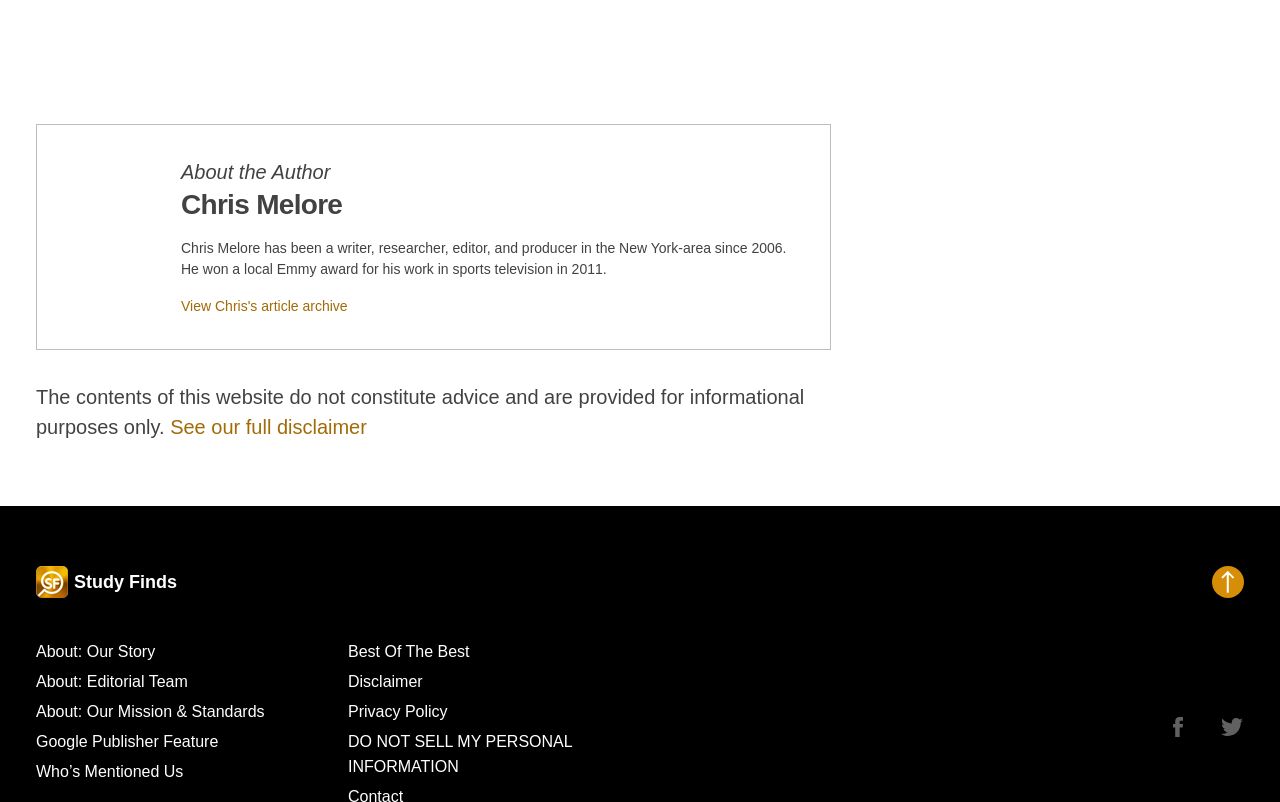Respond with a single word or phrase for the following question: 
What is the name of the website?

Study Finds